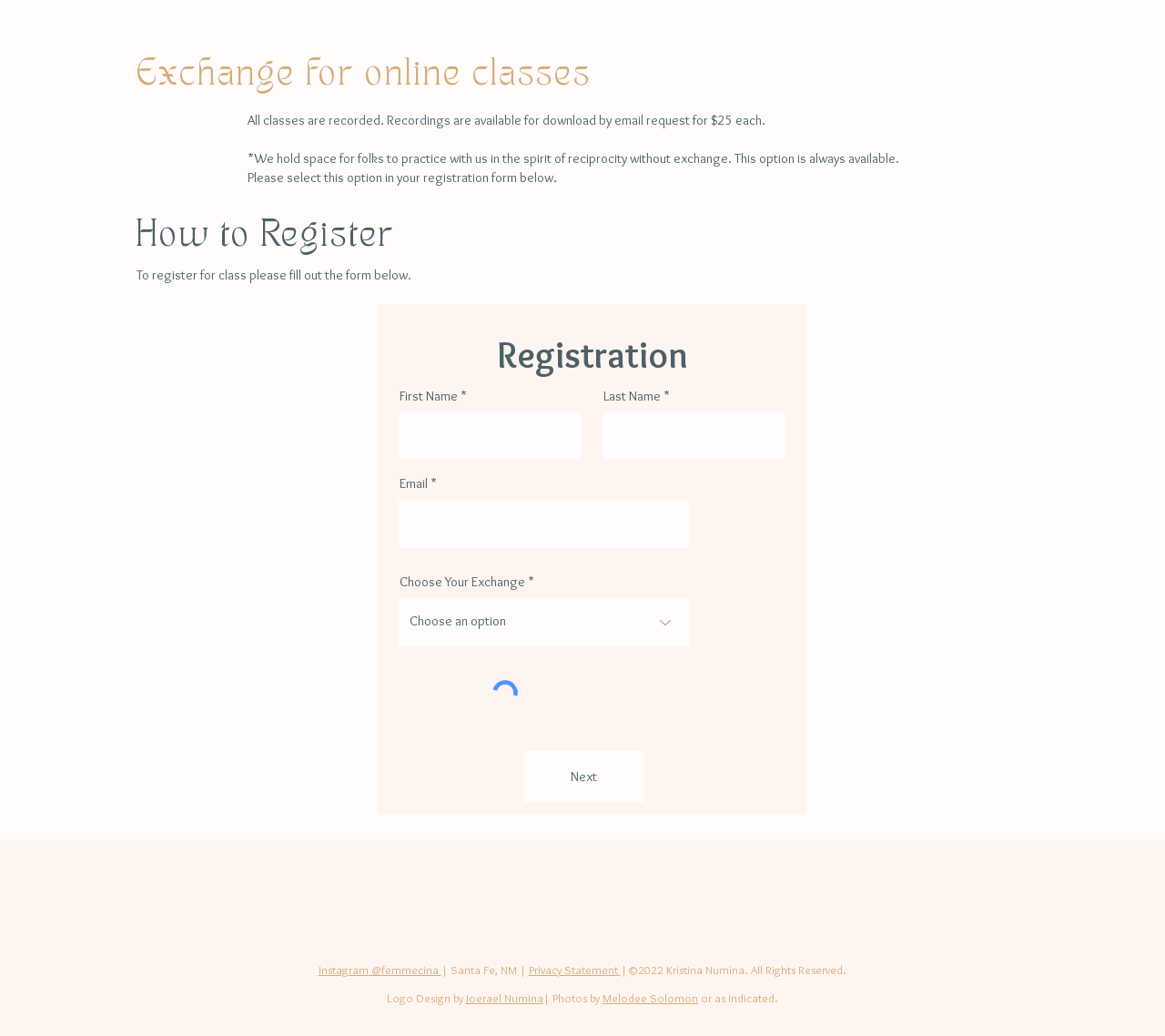Determine the bounding box coordinates of the region to click in order to accomplish the following instruction: "Send an email to adam@epoxyflooringandbeyond.com". Provide the coordinates as four float numbers between 0 and 1, specifically [left, top, right, bottom].

None